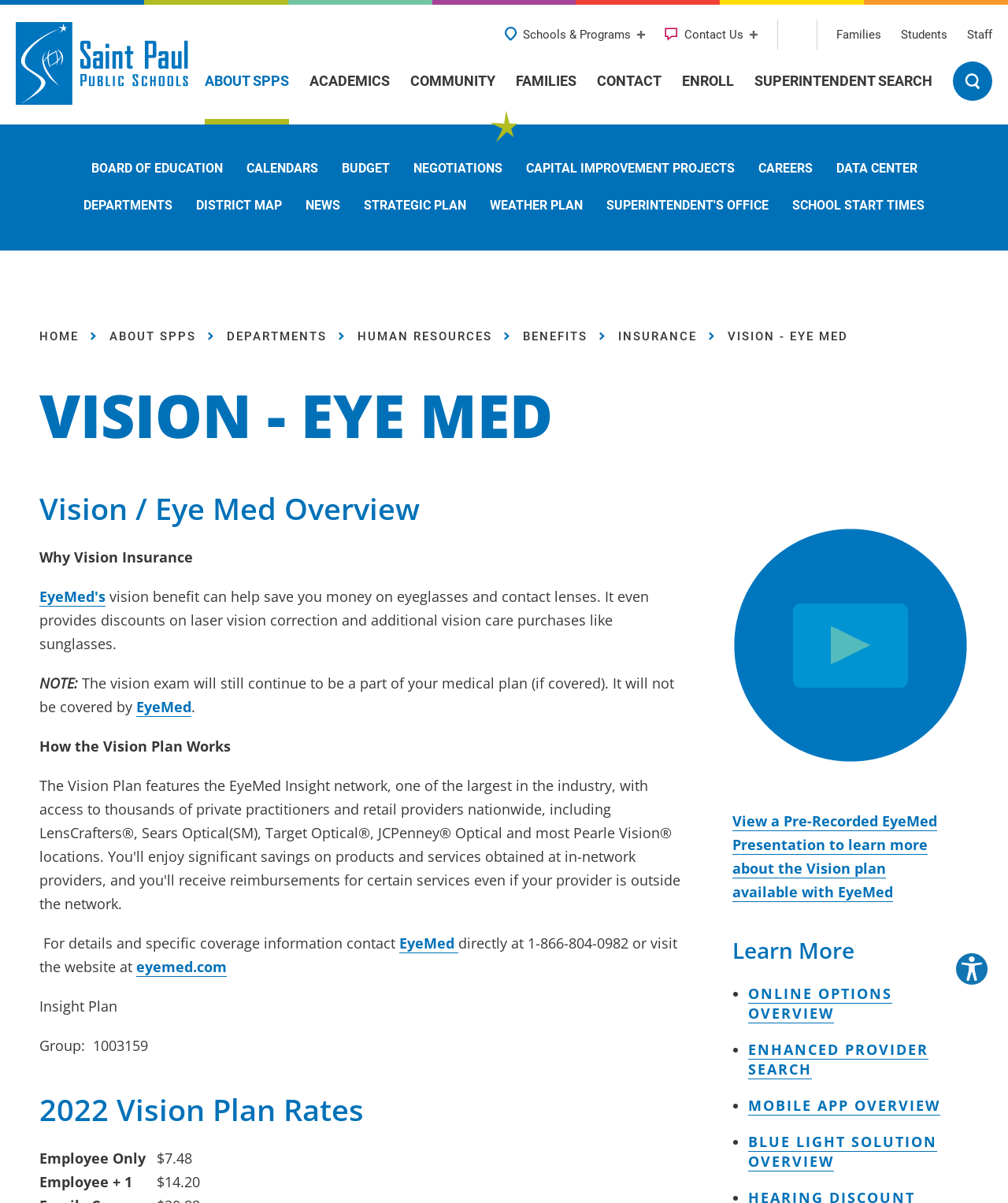Describe the entire webpage, focusing on both content and design.

The webpage is about Vision - Eye Med, a vision insurance plan provided by Saint Paul Public Schools. At the top left corner, there is a horizontal logo of SPPS. Below the logo, there are three buttons: "Schools & Programs", "Contact Us", and a navigation menu with links to "Families", "Students", and "Staff". 

On the left side of the page, there is a main navigation menu with several menu items, including "ABOUT SPPS", "ACADEMICS", "COMMUNITY", "FAMILIES", "CONTACT", "ENROLL", and "SUPERINTENDENT SEARCH". 

Below the main navigation menu, there is a section with links to various topics, including "BOARD OF EDUCATION", "CALENDARS", "BUDGET", and "CAREERS". 

The main content of the page is about the Vision - Eye Med plan, which includes an overview, benefits, and rates. There is a heading "VISION - EYE MED" followed by a brief description of the plan. Below that, there are sections explaining why vision insurance is important, how the plan works, and the rates for different coverage options. 

On the right side of the page, there are several links to learn more about the plan, including a video presentation and online options overview. There are also headings for "ENHANCED PROVIDER SEARCH", "MOBILE APP OVERVIEW", and "BLUE LIGHT SOLUTION OVERVIEW", each with a link to learn more. 

At the bottom right corner, there is a section for accessibility options.